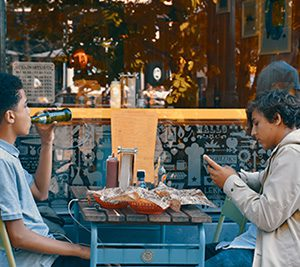What is the boy in the white hoodie focused on? From the image, respond with a single word or brief phrase.

His smartphone